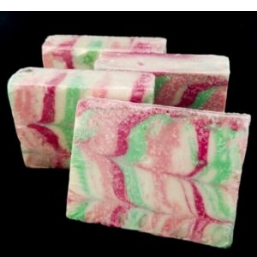Please provide a brief answer to the following inquiry using a single word or phrase:
Why is this particular variety of soap currently out of stock?

Its popularity among customers